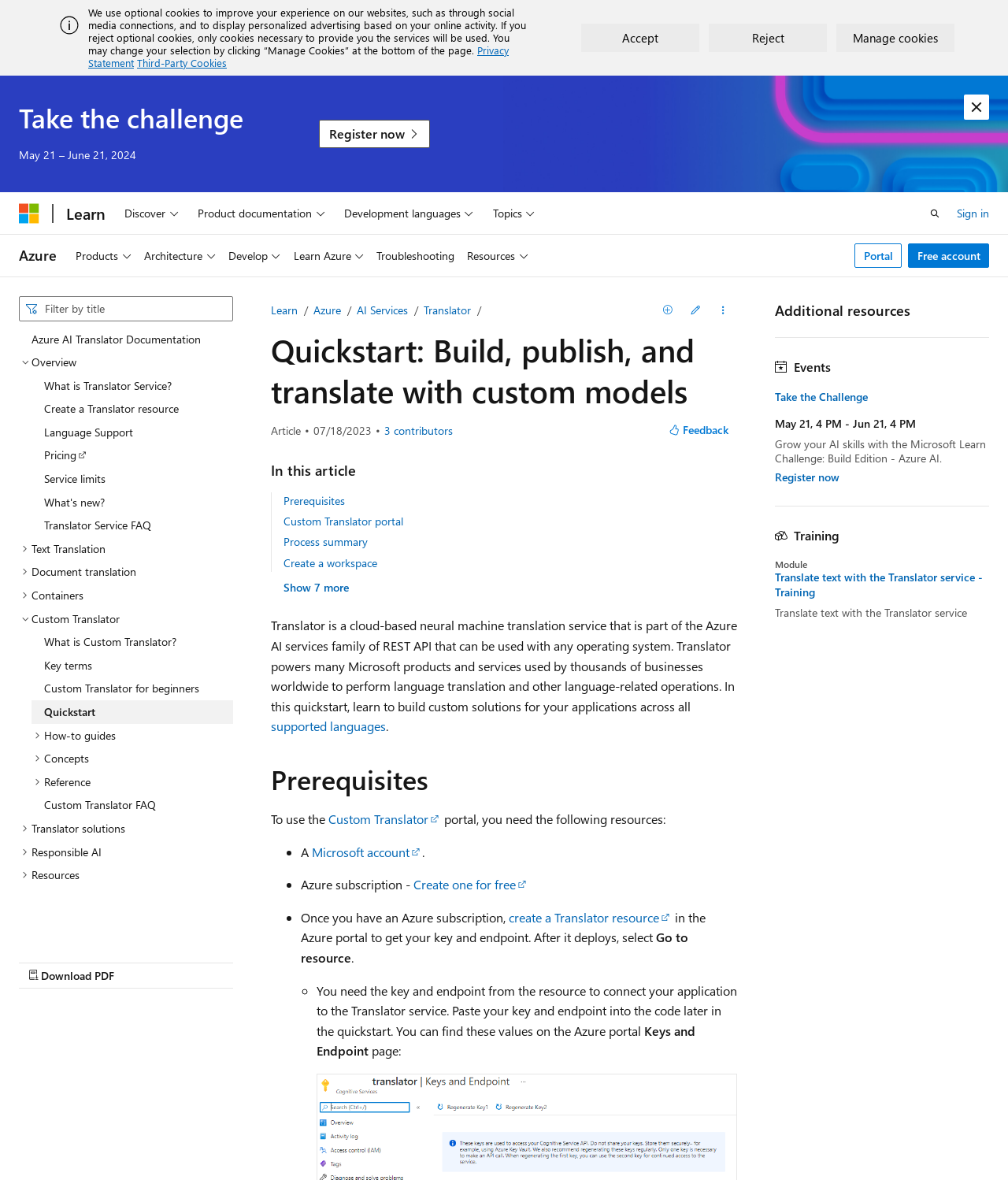Generate a comprehensive caption for the webpage you are viewing.

This webpage is a tutorial guide on building a translation system using the Custom Translator portal v2. At the top, there is a banner with a cookie policy notification, which includes buttons to accept, reject, or manage cookies. Below the banner, there is a heading "Take the challenge" with a registration link and a button to dismiss the alert.

On the top-left corner, there is a navigation menu with links to Microsoft, Learn, and other Azure services. Next to it, there is a search bar and a button to open the search panel. On the top-right corner, there are links to sign in, Azure, and a portal, as well as a button to open the site header search.

The main content of the page is divided into two sections. On the left, there is a table of contents with a tree structure, listing various topics related to Azure AI Translator, including Custom Translator, Text Translation, and Document Translation. Each topic has subtopics and guides.

On the right, there is a detailed guide on building a translation system using the Custom Translator portal v2. The guide includes headings, paragraphs of text, and buttons to download PDF or view all contributors. There are also links to edit, view more actions, and provide feedback.

At the bottom of the page, there is a navigation menu with links to other Azure services and a button to view all contributors.